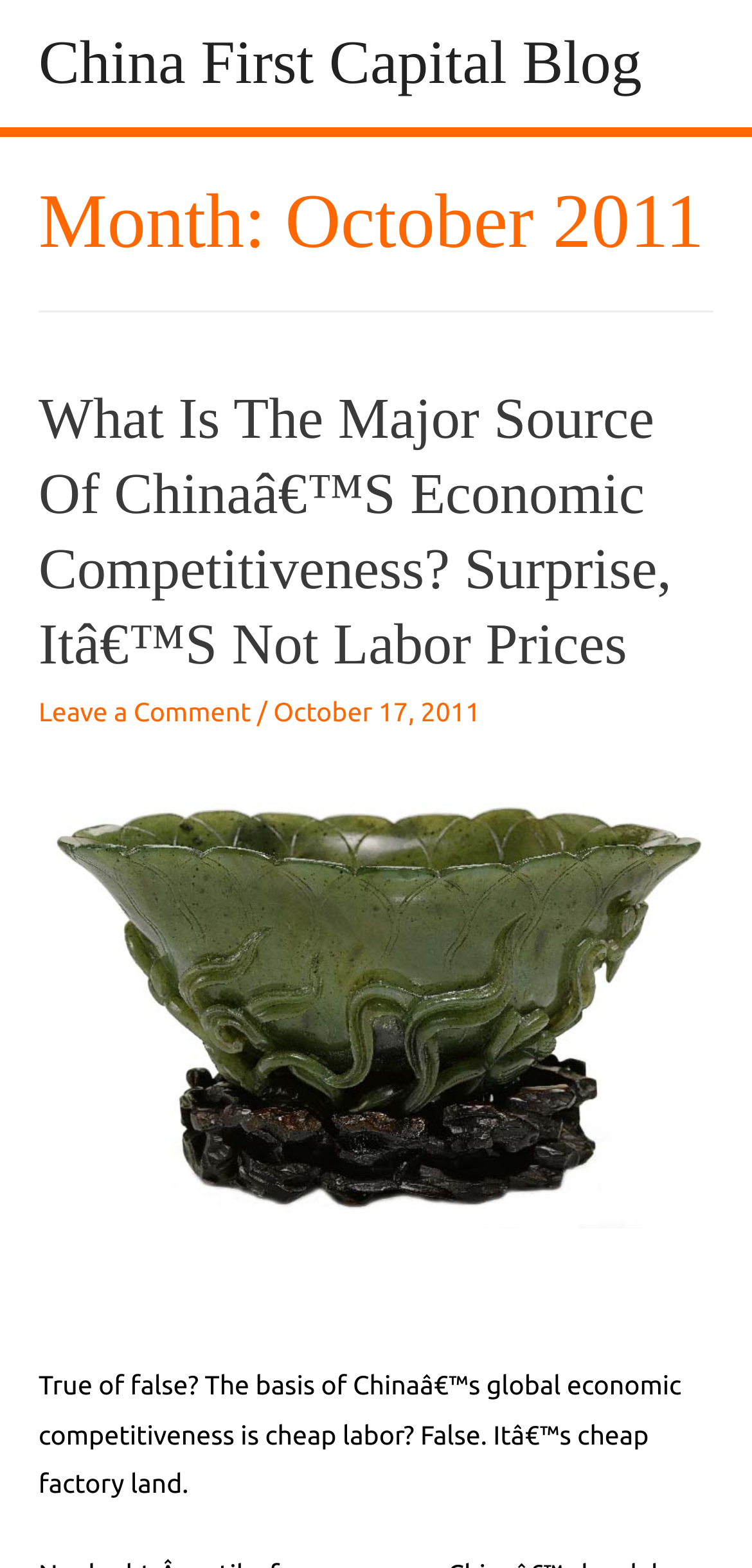Extract the main title from the webpage and generate its text.

Month: October 2011